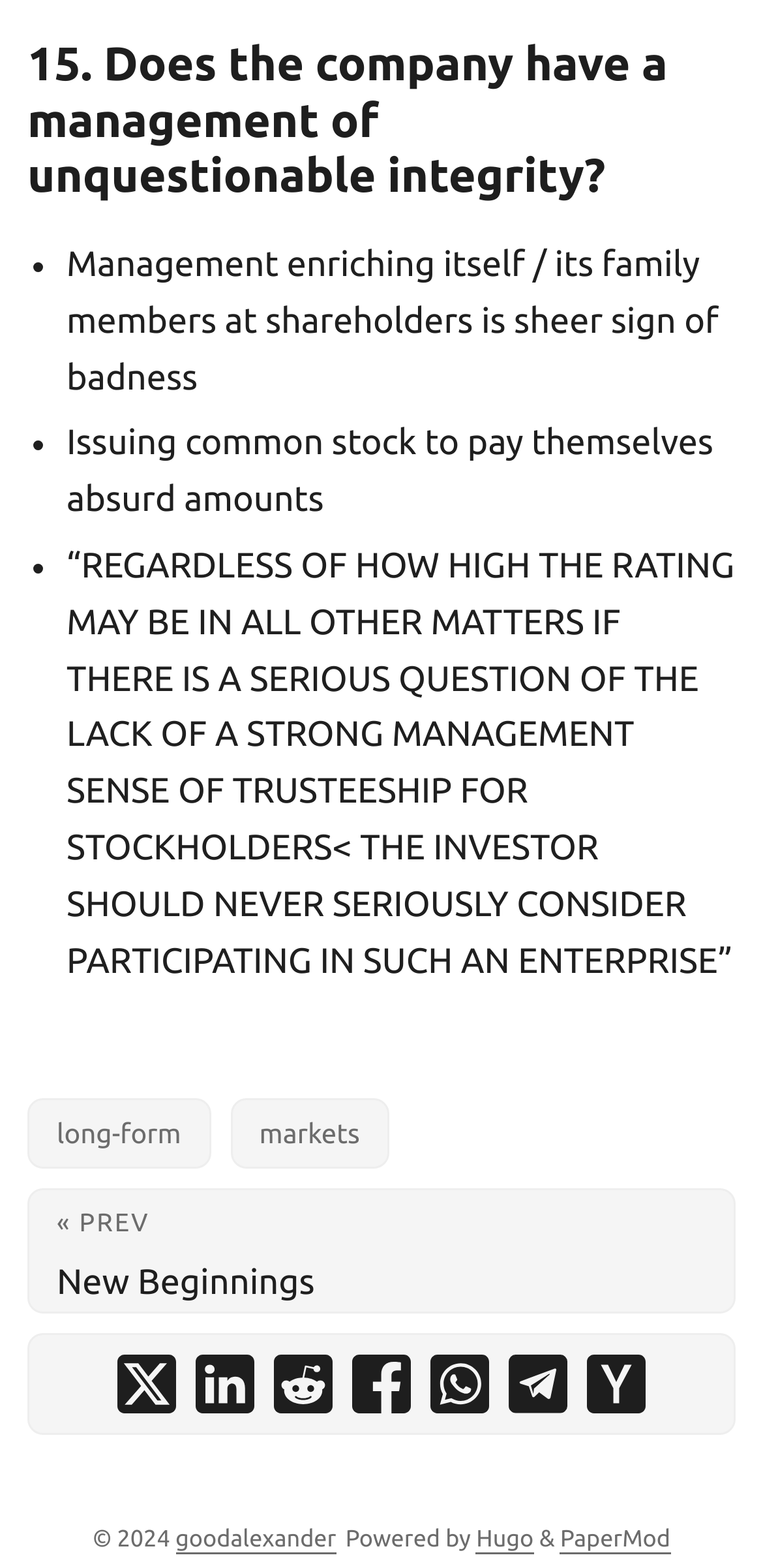How many list markers are there?
Utilize the image to construct a detailed and well-explained answer.

There are three list markers ('•') in the webpage, each preceding a StaticText element.